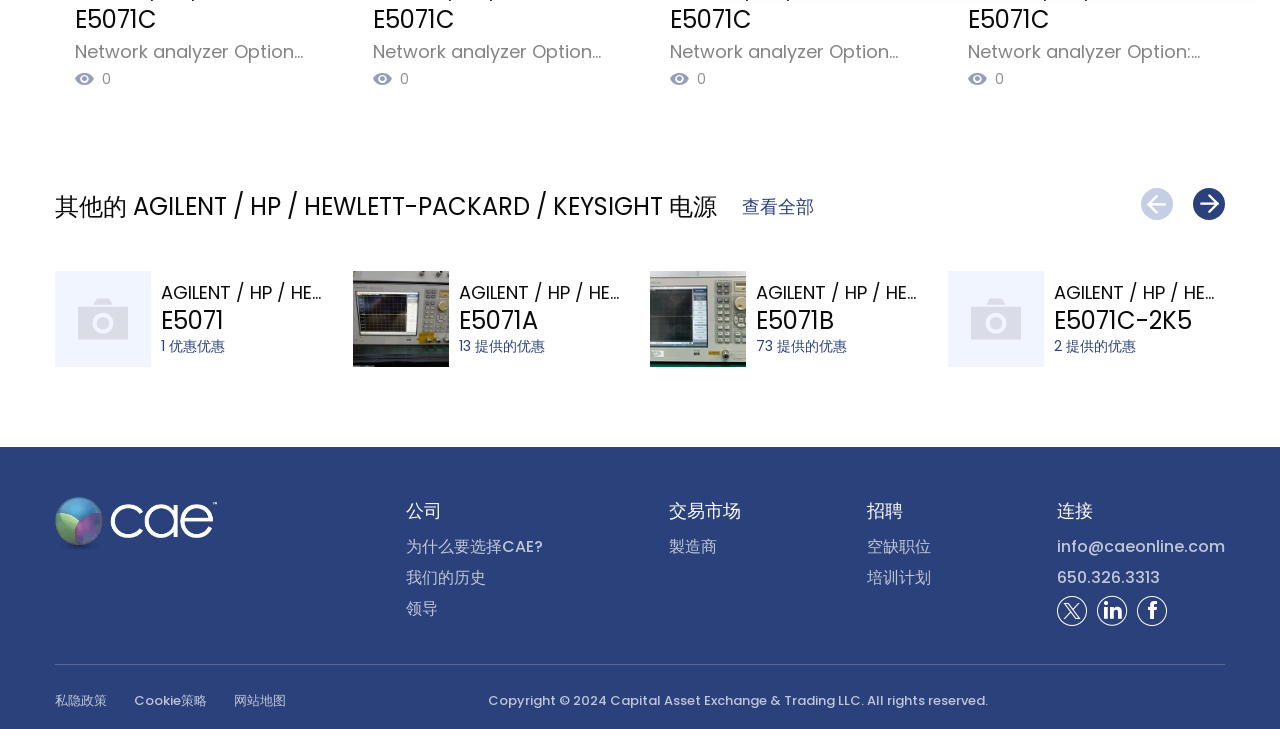Please specify the bounding box coordinates of the area that should be clicked to accomplish the following instruction: "Visit 'Home'". The coordinates should consist of four float numbers between 0 and 1, i.e., [left, top, right, bottom].

None